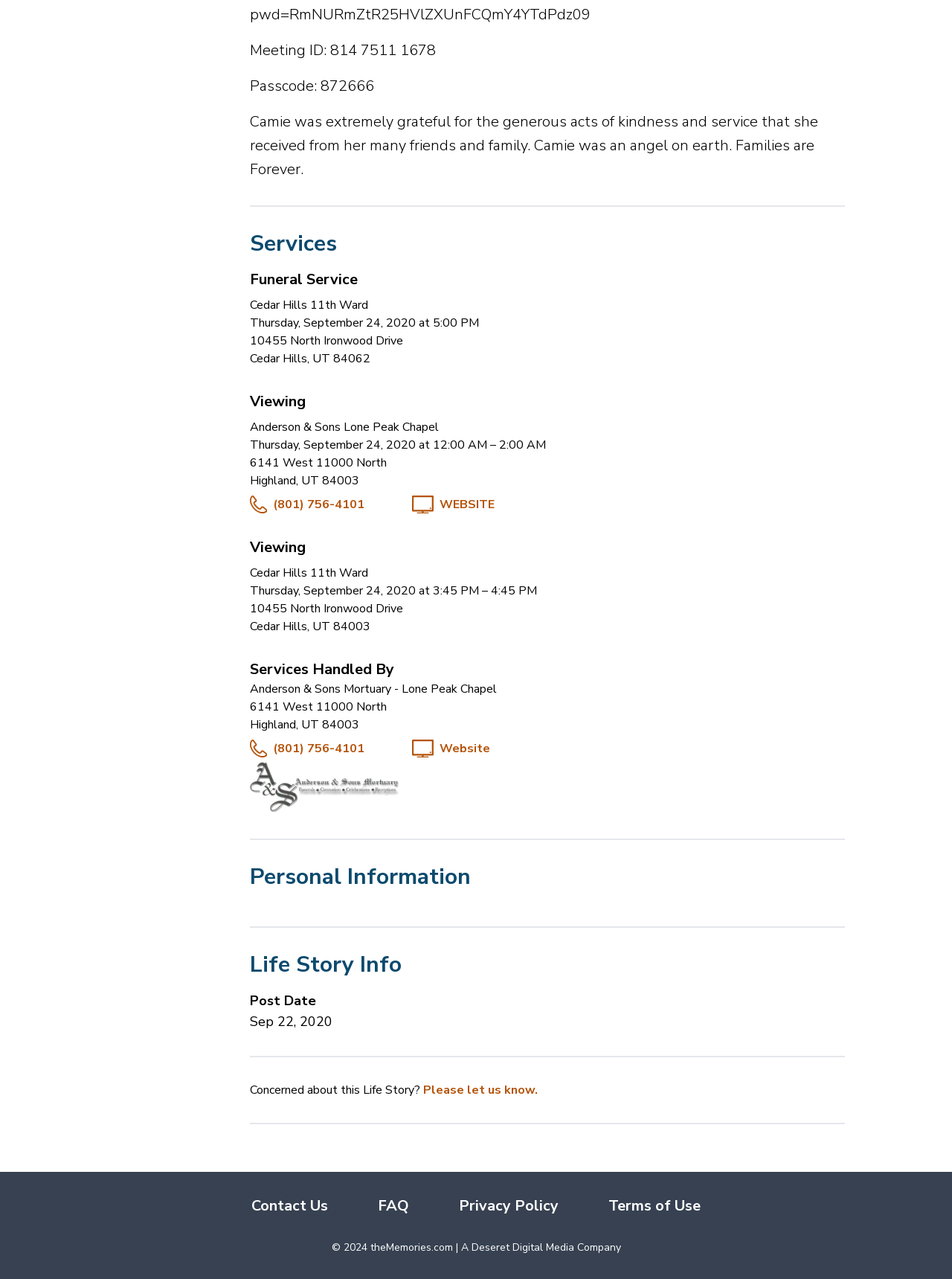Based on the provided description, "My Book – Unsuck Life", find the bounding box of the corresponding UI element in the screenshot.

None